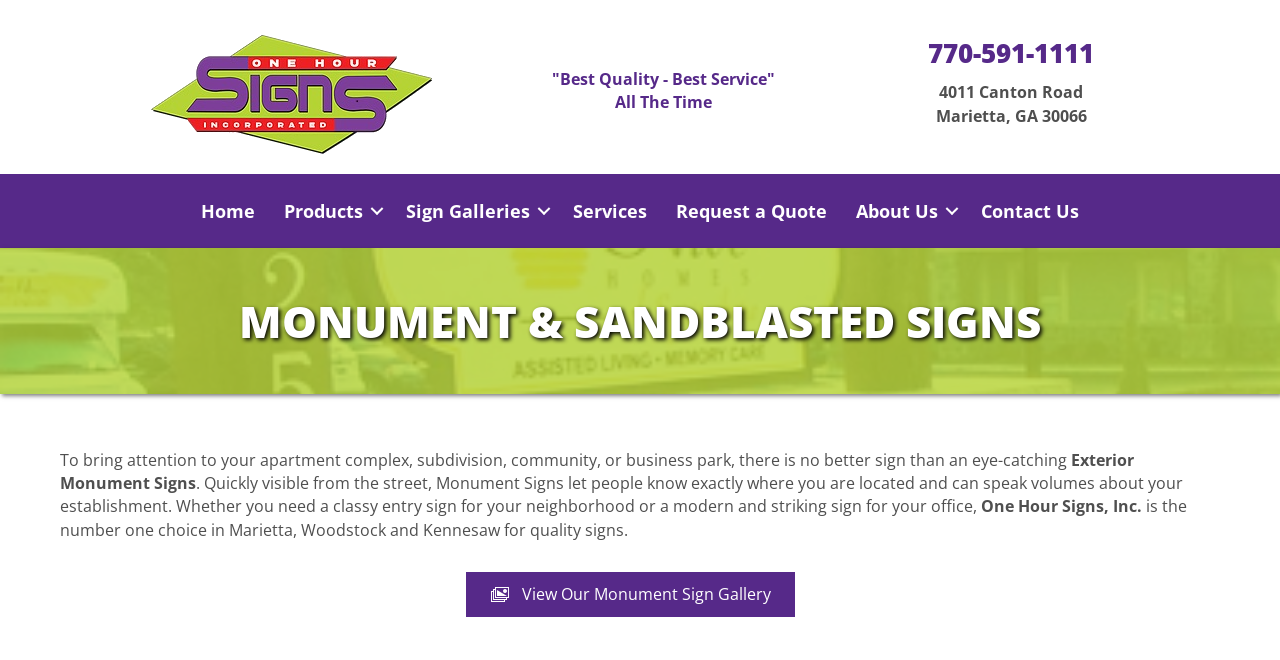Use a single word or phrase to answer the following:
What type of signs does One Hour Signs provide?

Monument & Sandblasted Signs